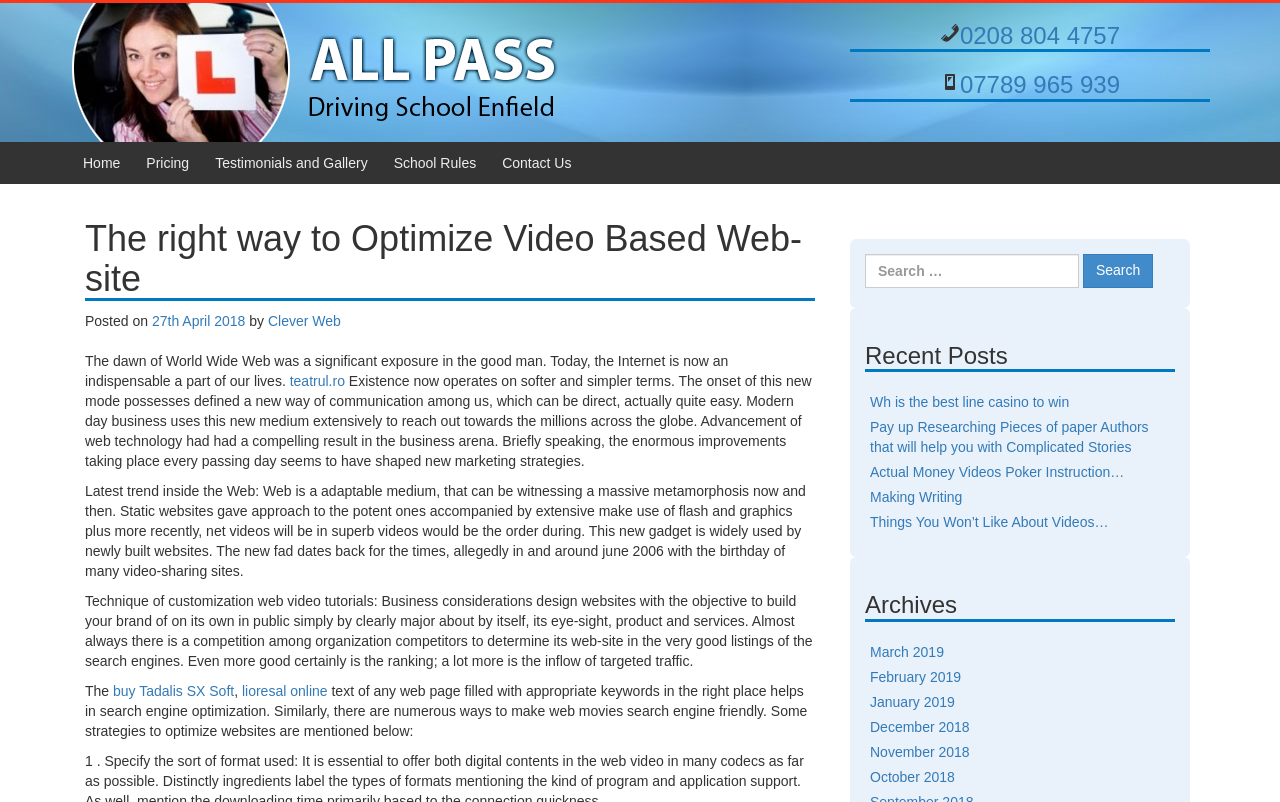Locate the bounding box coordinates of the element you need to click to accomplish the task described by this instruction: "View the 'Archives'".

[0.676, 0.739, 0.918, 0.775]